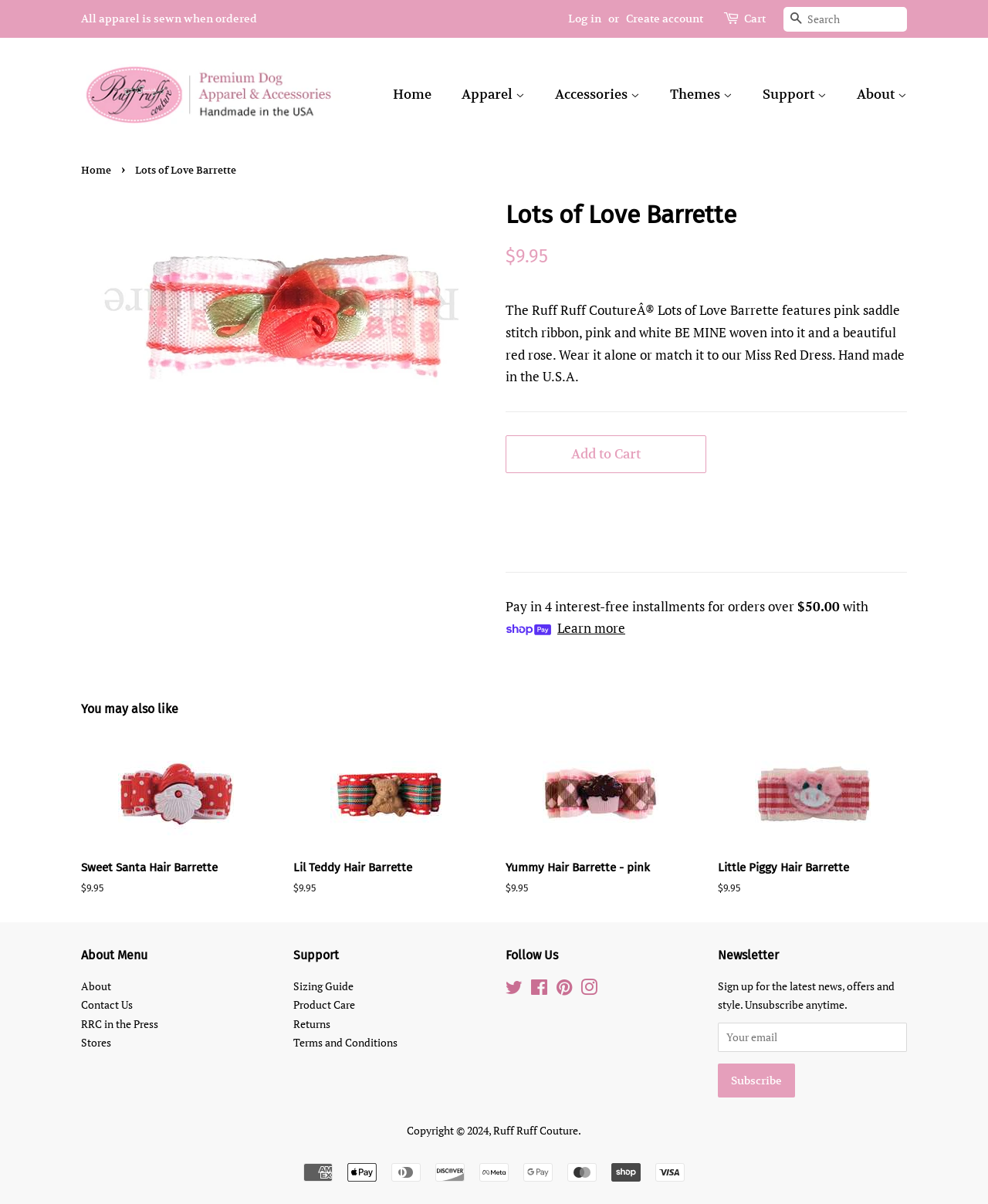Please determine the bounding box coordinates for the UI element described as: "Accessories".

[0.55, 0.065, 0.663, 0.092]